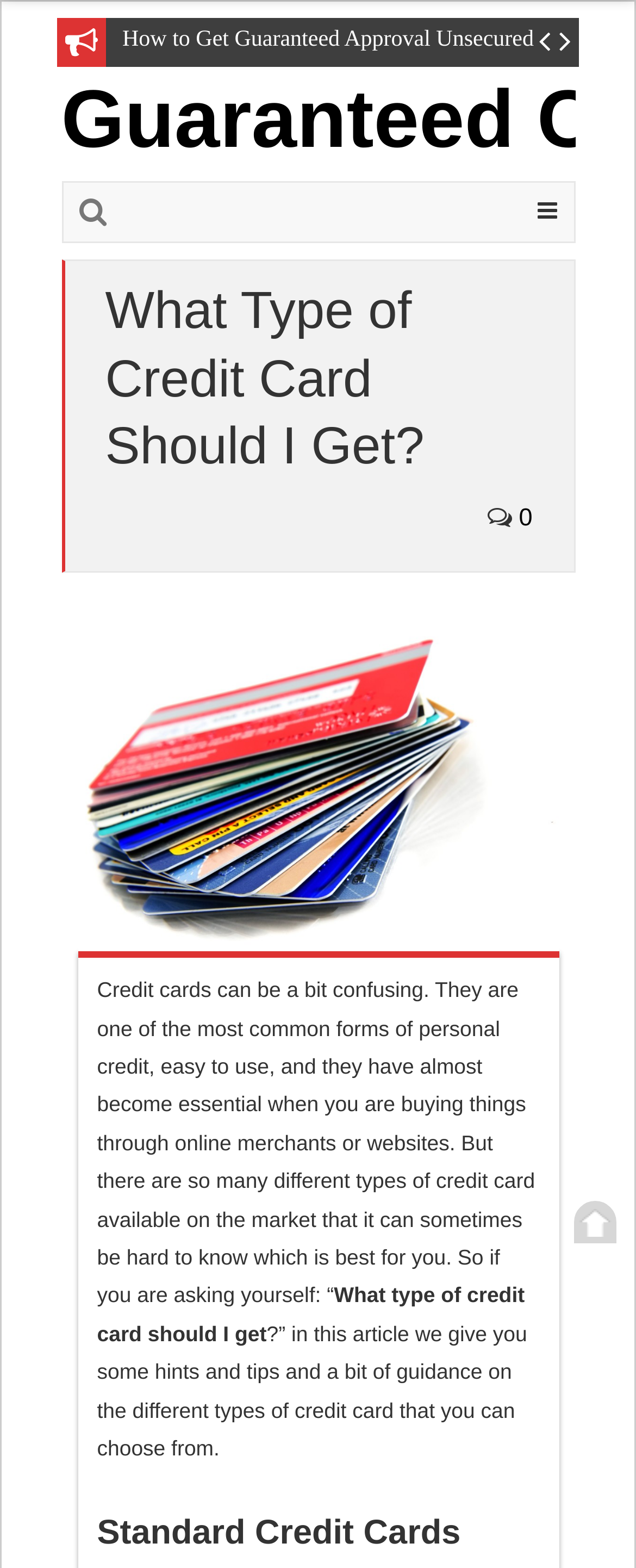Please specify the bounding box coordinates of the clickable region to carry out the following instruction: "Click on the 'Home' link". The coordinates should be four float numbers between 0 and 1, in the format [left, top, right, bottom].

[0.0, 0.692, 0.1, 0.709]